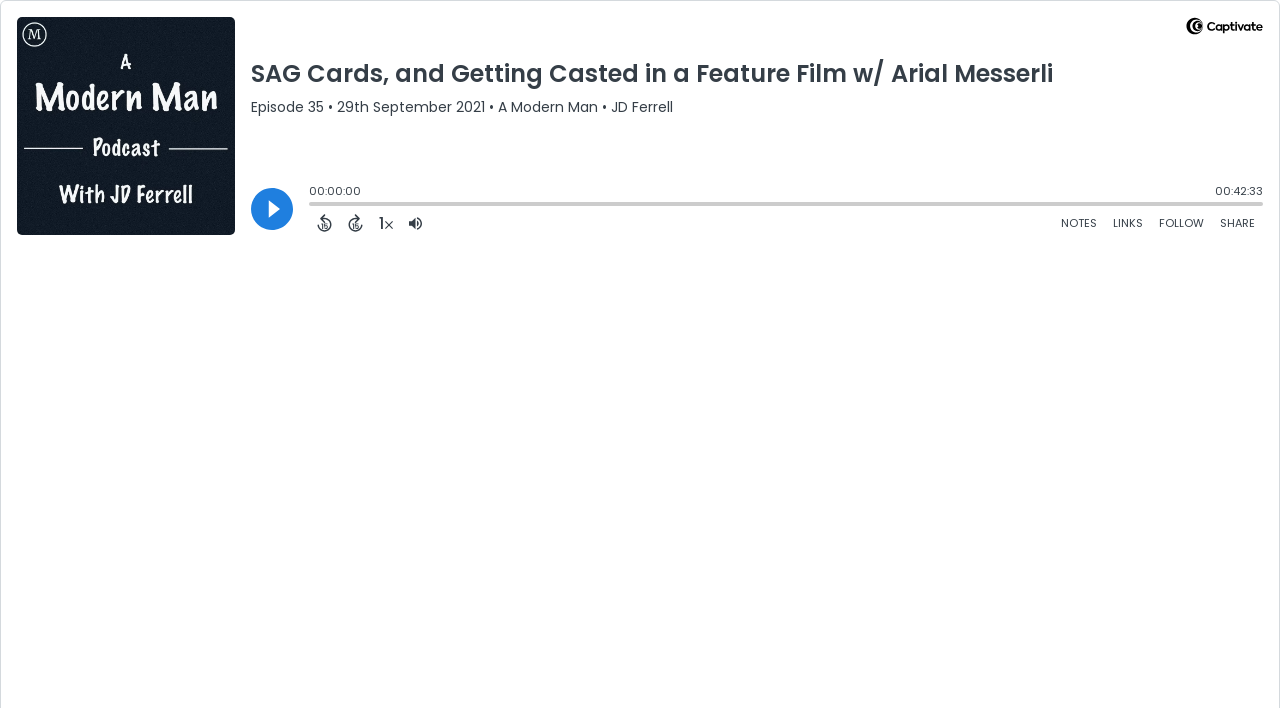Using the information in the image, give a comprehensive answer to the question: 
What is the current timestamp of the podcast episode?

I found the current timestamp of the podcast episode by looking at the StaticText element with the text '00:00:00' which is located at the bottom of the webpage, next to the 'Current timestamp' label.